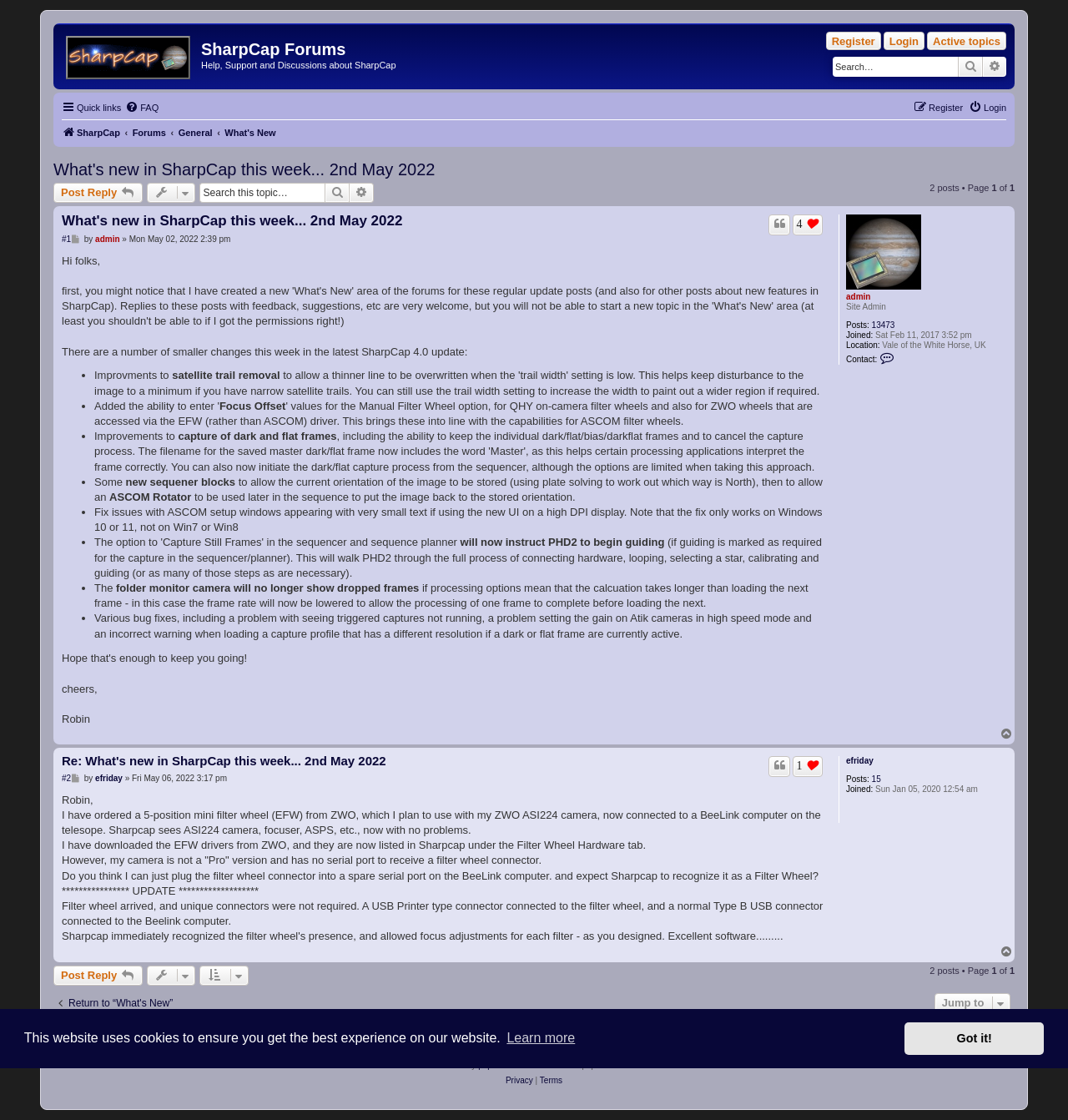Determine the bounding box coordinates for the area that needs to be clicked to fulfill this task: "view thomas frey's profile". The coordinates must be given as four float numbers between 0 and 1, i.e., [left, top, right, bottom].

None